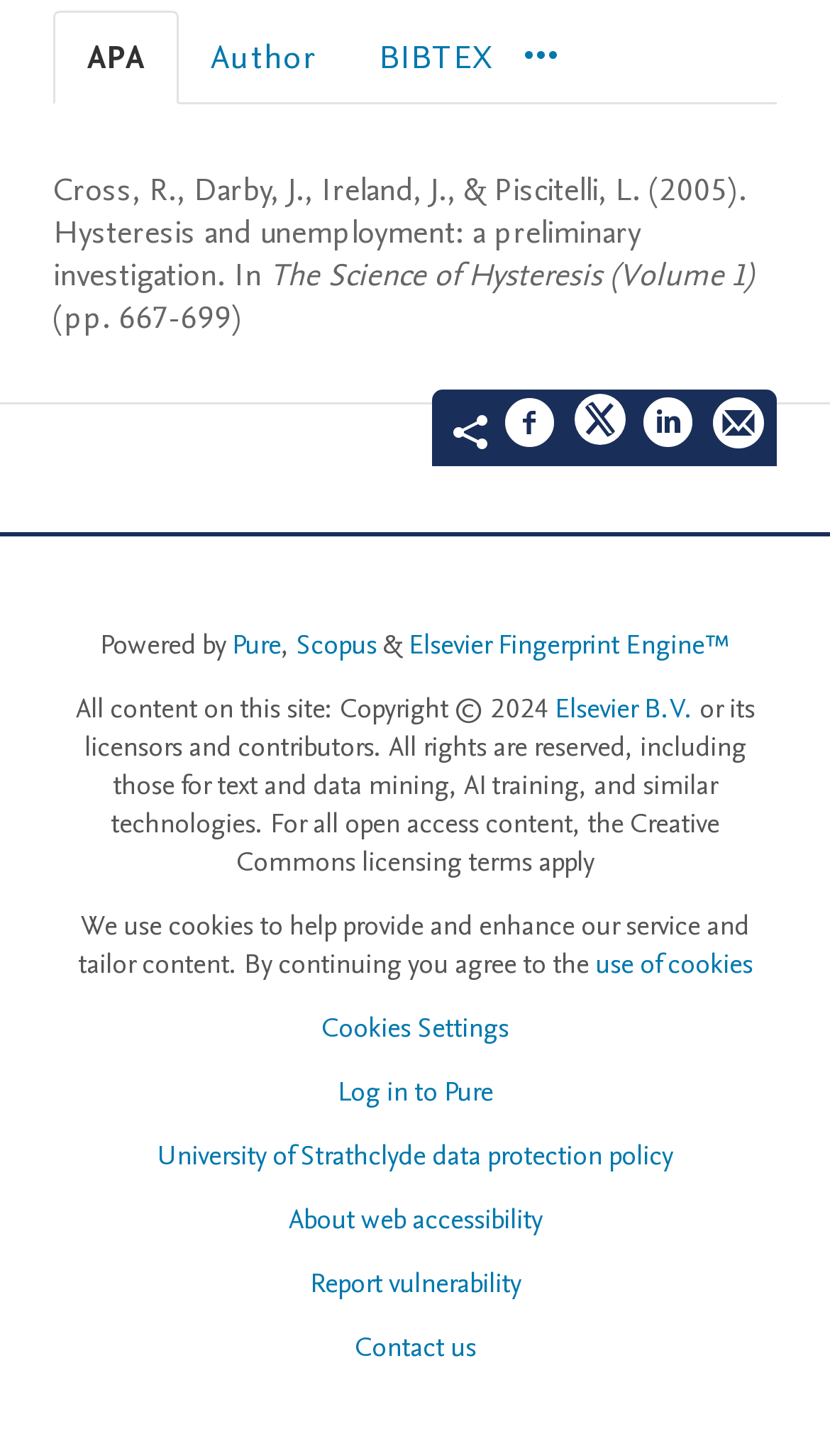Specify the bounding box coordinates of the area to click in order to follow the given instruction: "Log in to Pure."

[0.406, 0.737, 0.594, 0.763]